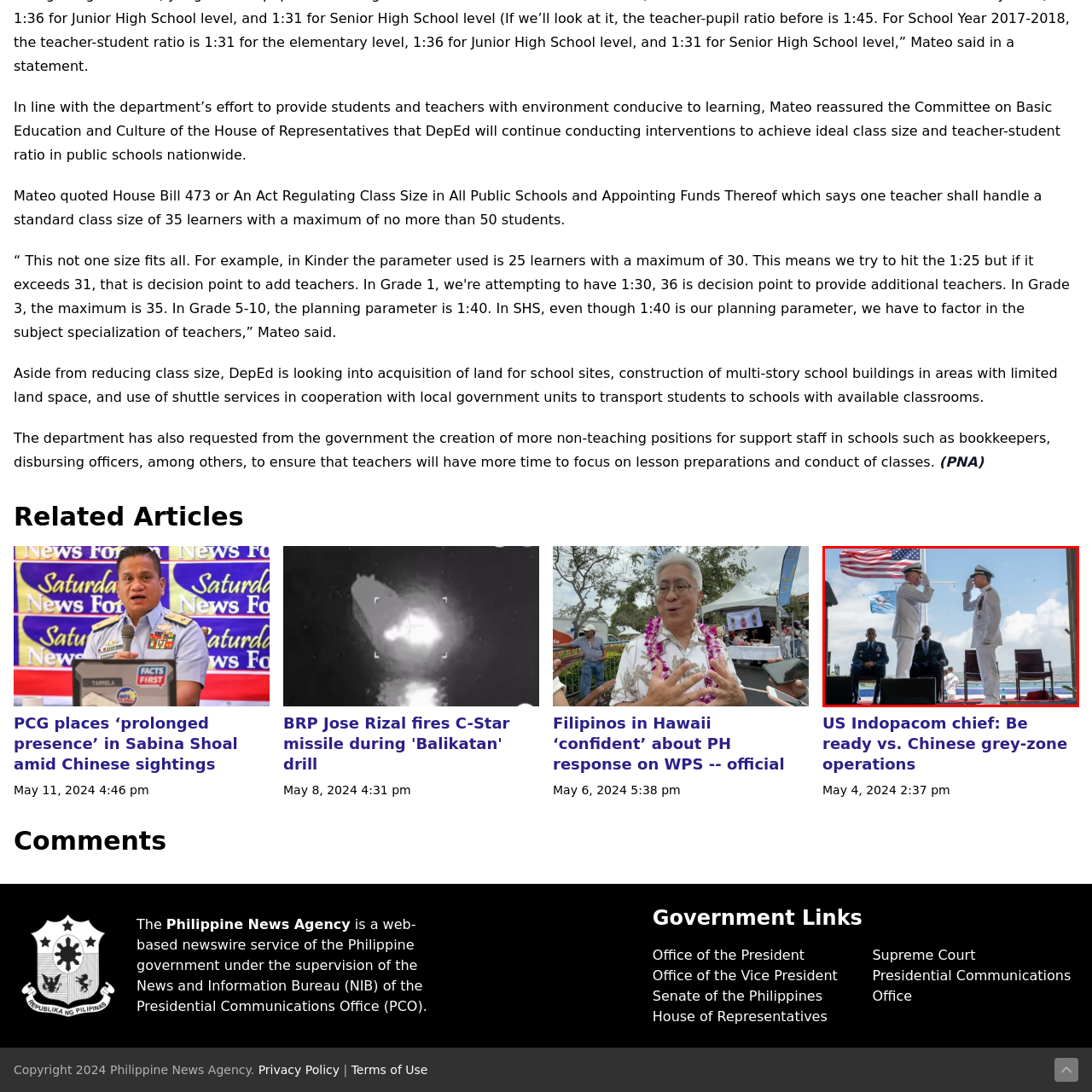Provide an in-depth description of the image within the red bounding box.

The image captures a significant military ceremony, likely a change of command, taking place on a sunny day with a clear blue sky. In the foreground, two naval officers are depicted saluting each other, emphasizing the tradition and respect inherent in military customs. The officer on the right, dressed in a white uniform adorned with insignia, stands attentively as he returns the salute. The other officer, also in a white uniform, appears to be in the process of performing a formal salute, highlighting the ceremonial nature of the event.

Behind them, the flags of the United States and possibly the military branch are prominently displayed, symbolizing national pride and honor. In the background, a small audience observes the ceremony, including individuals in military attire and suits, suggesting the importance of the occasion within the military community. The setting, likely near or aboard a naval vessel, adds to the context of naval ceremony and tradition, reflecting the commitment and service of those present.